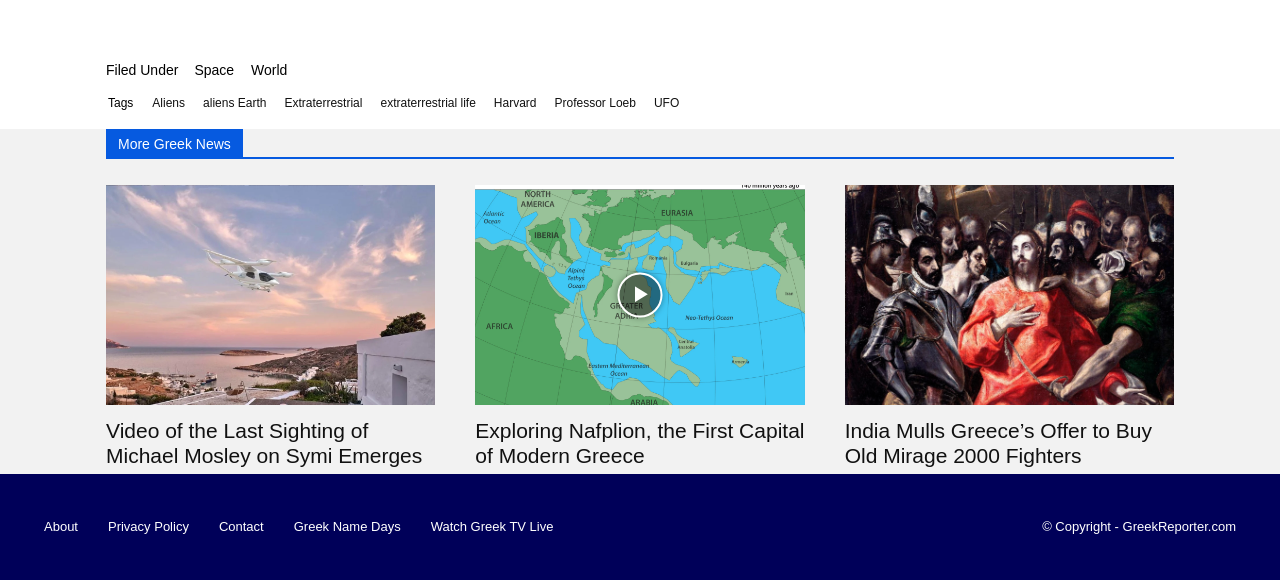What is the category of the news 'Video of the Last Sighting of Michael Mosley on Symi Emerges'?
Based on the image, answer the question in a detailed manner.

This question can be answered by looking at the heading 'More Greek News' above the link 'Video of the Last Sighting of Michael Mosley on Symi Emerges', which indicates that the news belongs to the Greek News category.